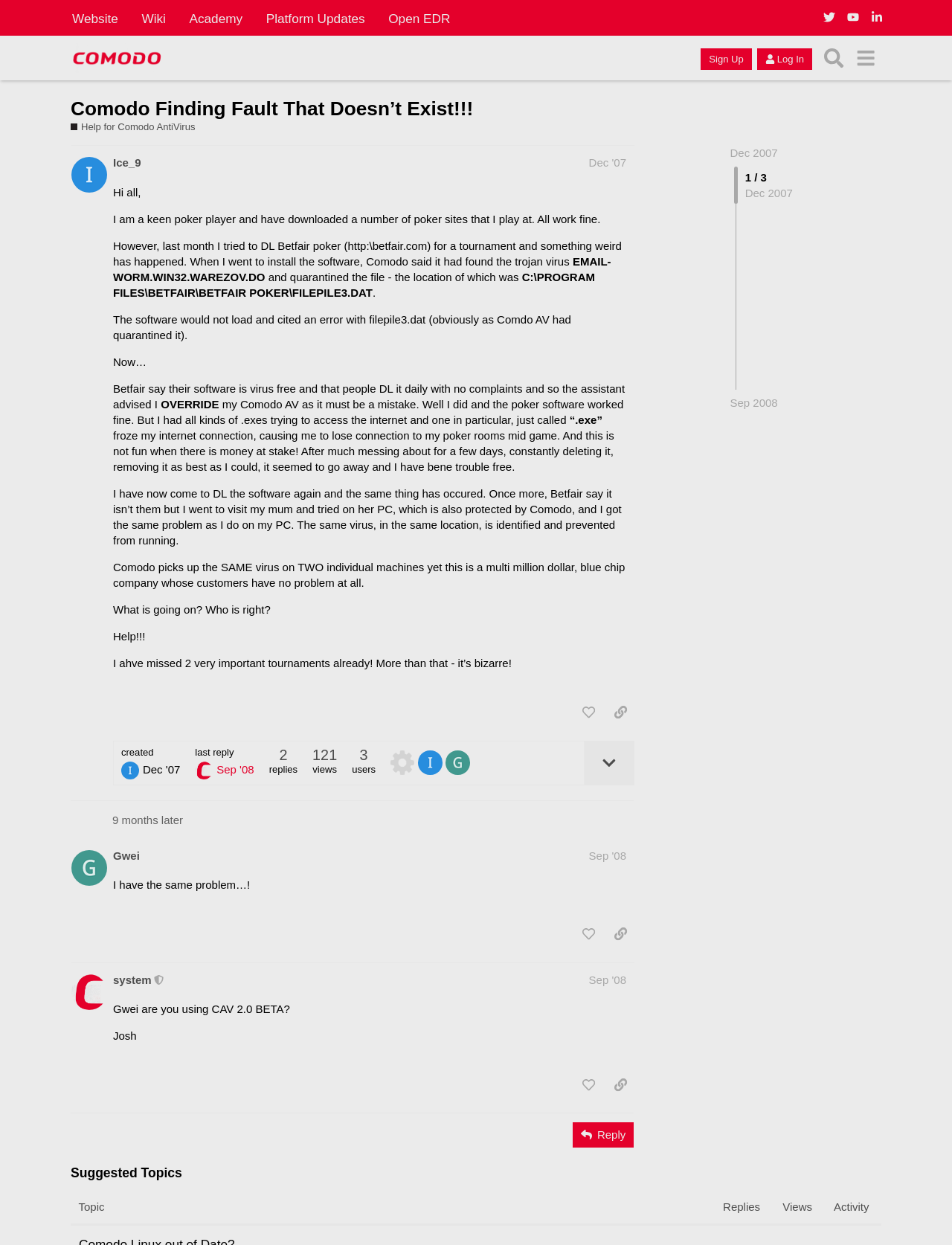Detail the webpage's structure and highlights in your description.

This webpage appears to be a forum discussion thread on the Comodo AntiVirus forum. At the top of the page, there are several links to other sections of the website, including "Website", "Wiki", "Academy", "Platform Updates", and "Open EDR". Below these links, there is a header section with a link to "Comodo Forum" and an image of the Comodo Forum logo. To the right of this section, there are buttons to "Sign Up" and "Log In", as well as a search button.

The main content of the page is a discussion thread titled "Comodo Finding Fault That Doesn't Exist!!! - Help for Comodo AntiVirus". The thread is divided into several posts, each with a heading indicating the author and date of the post. The first post, by "Ice_9", describes a problem with Comodo AntiVirus detecting a virus in a poker software download. The post is quite long and includes several paragraphs of text.

Below the first post, there are several buttons to "like this post", "share a link to this post", and "expand topic details". There is also information about the post, including the date and time it was created, the number of replies and views, and the users who have participated in the discussion.

The second post, by "Gwei", is a response to the first post and also describes a similar problem with Comodo AntiVirus. The third post, by "system", is a moderator's response to the discussion.

Throughout the page, there are several links to other posts and users, as well as images and buttons to interact with the discussion. The overall layout of the page is cluttered, with many elements competing for attention. However, the discussion thread is the main focus of the page, and the various elements are organized in a way that makes it easy to follow the conversation.